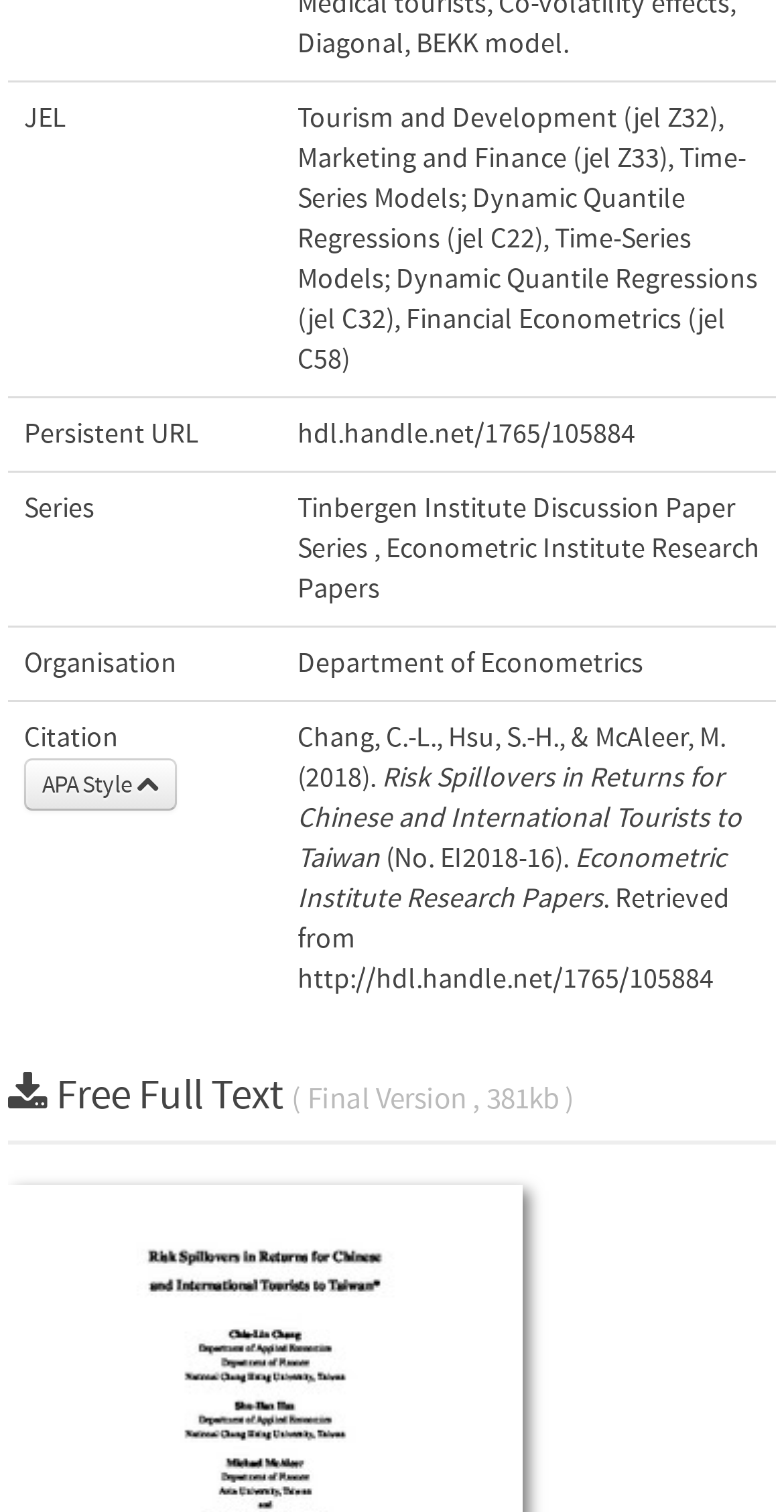What is the organisation of the author?
Using the image, respond with a single word or phrase.

Department of Econometrics